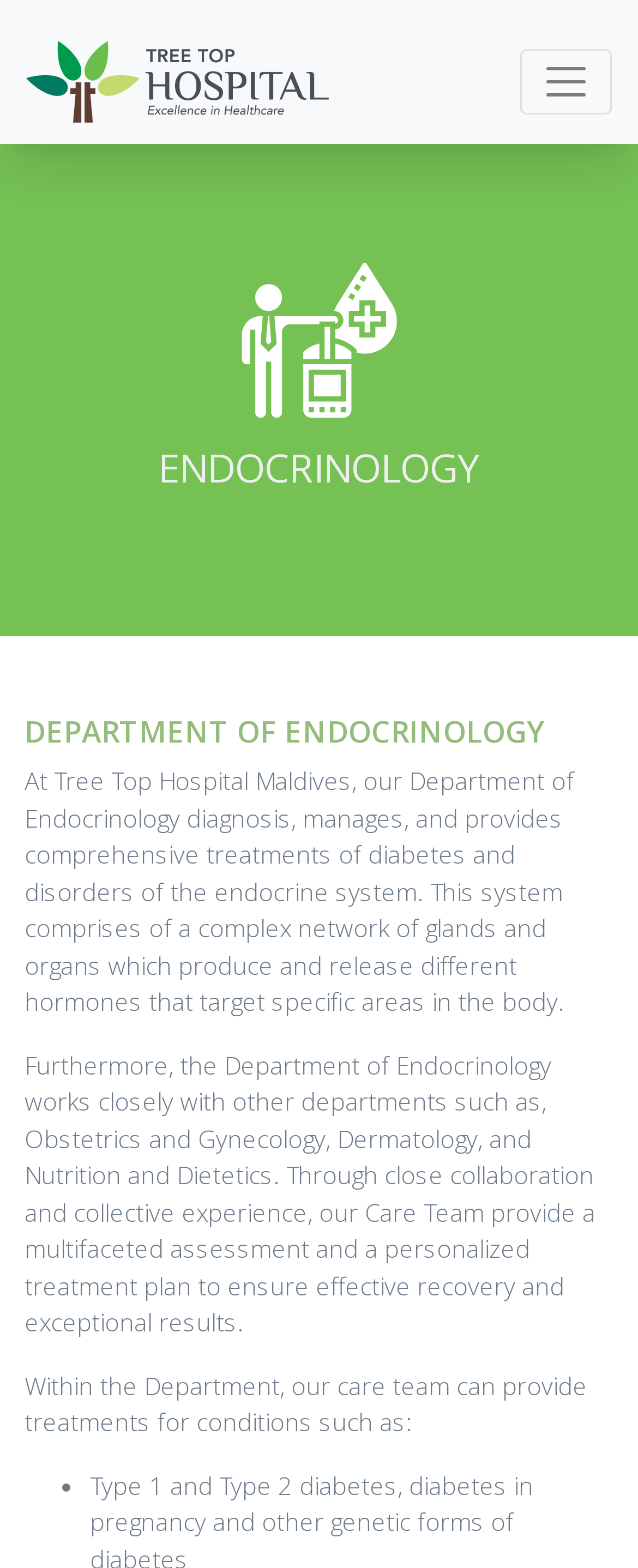Answer briefly with one word or phrase:
What conditions can the care team provide treatments for?

Diabetes and endocrine disorders